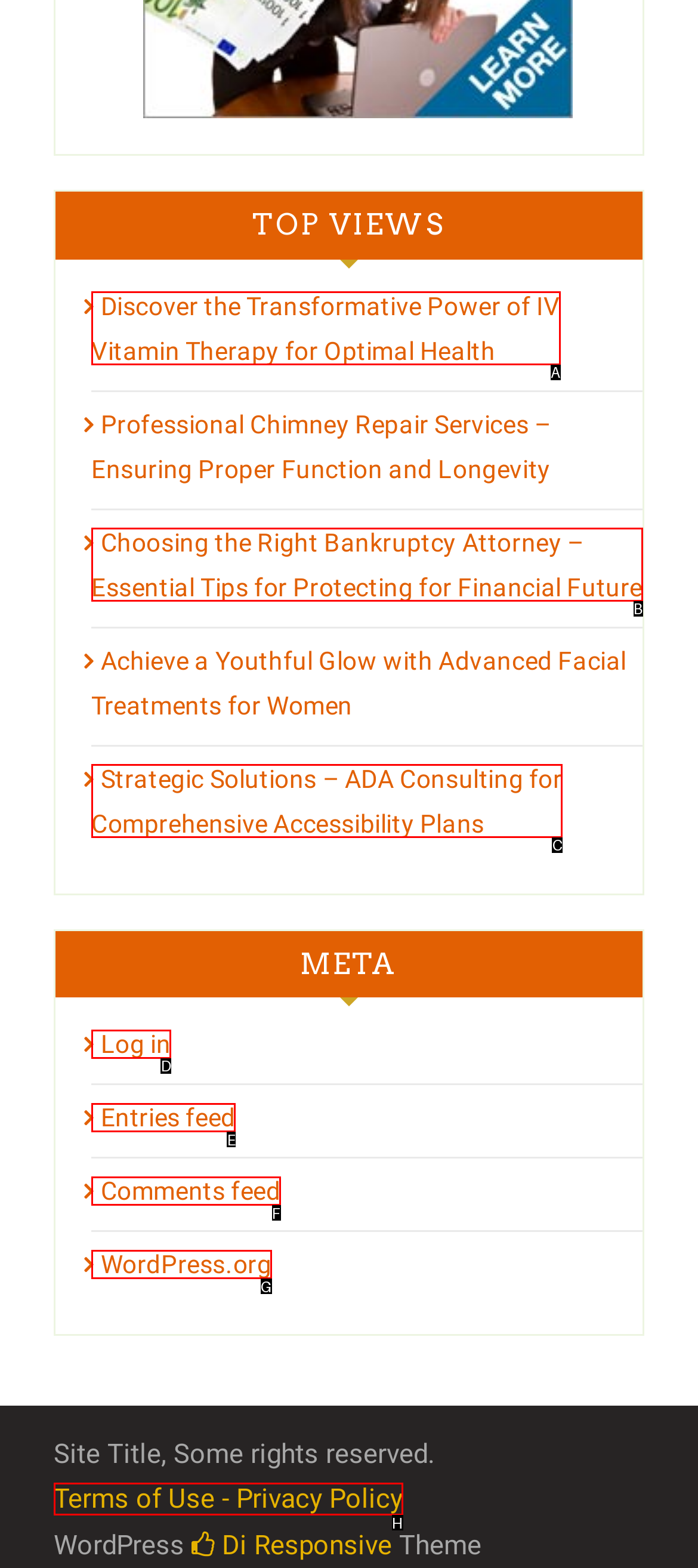Given the task: Log in to the website, tell me which HTML element to click on.
Answer with the letter of the correct option from the given choices.

D